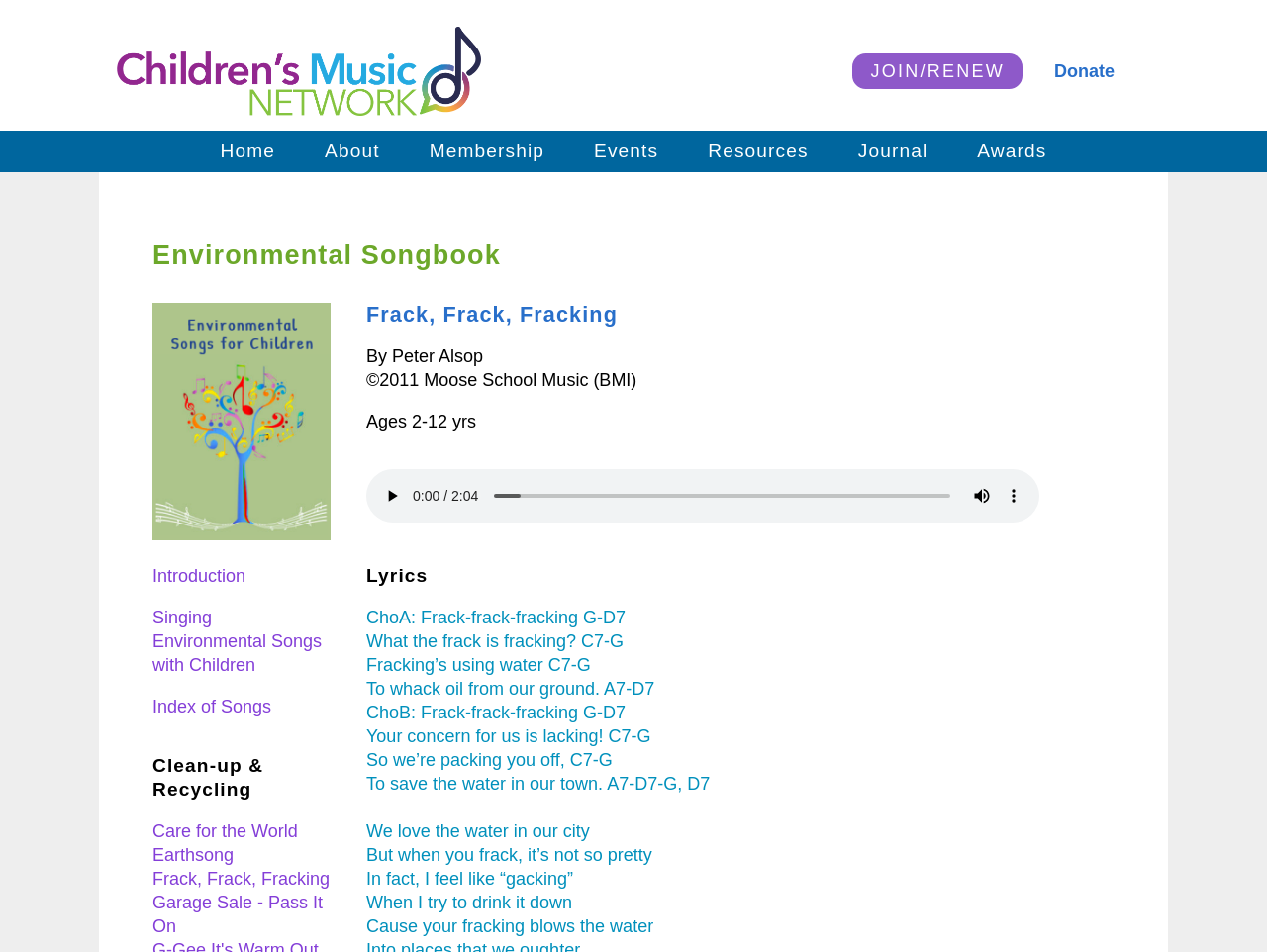Pinpoint the bounding box coordinates of the clickable area needed to execute the instruction: "Check street sweeping in Lilburn, GA". The coordinates should be specified as four float numbers between 0 and 1, i.e., [left, top, right, bottom].

None